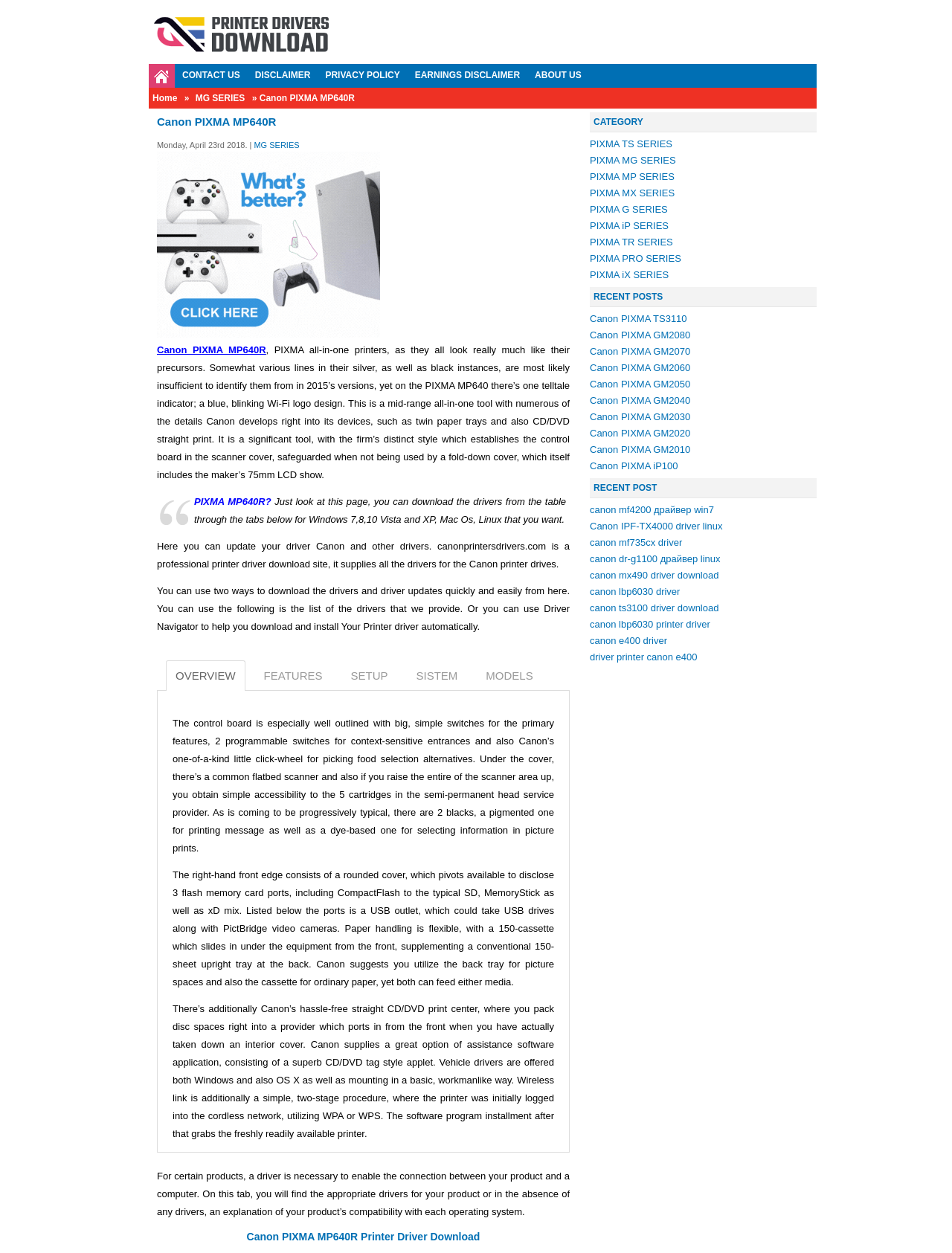Reply to the question with a single word or phrase:
What is the function of the 'CD/DVD print center'?

To print directly on CD/DVD